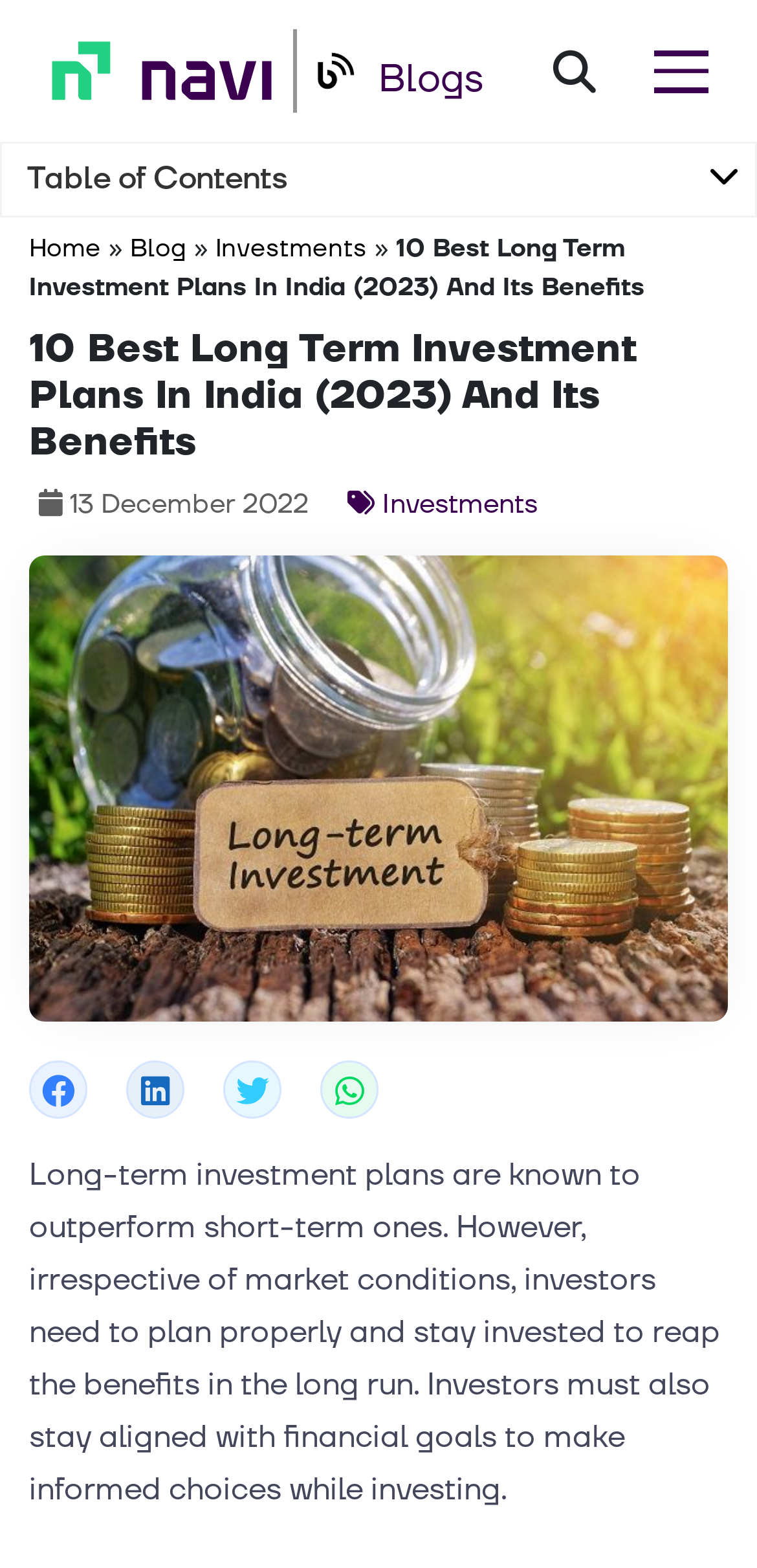Please identify the bounding box coordinates of the element I should click to complete this instruction: 'Click the Home link'. The coordinates should be given as four float numbers between 0 and 1, like this: [left, top, right, bottom].

[0.038, 0.149, 0.133, 0.168]